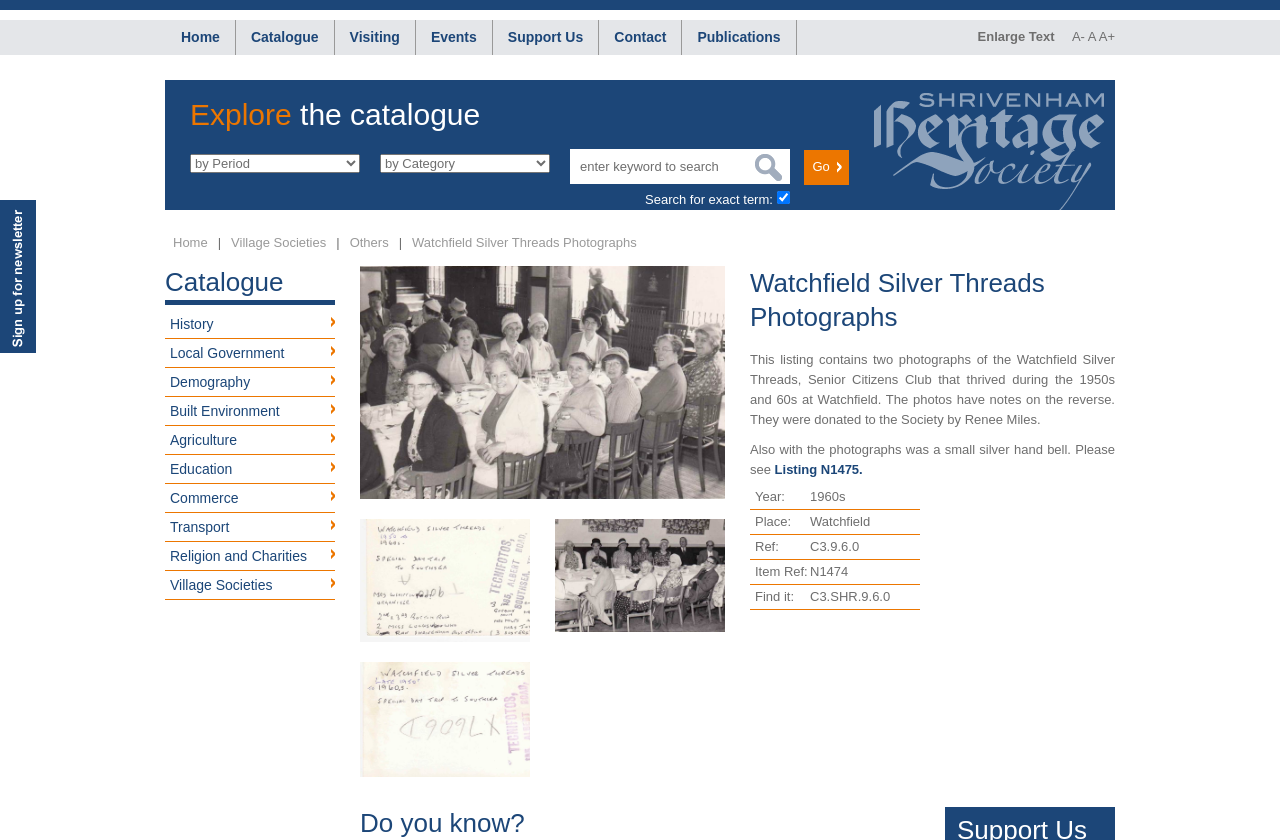Identify the bounding box coordinates of the area you need to click to perform the following instruction: "See all recent posts".

None